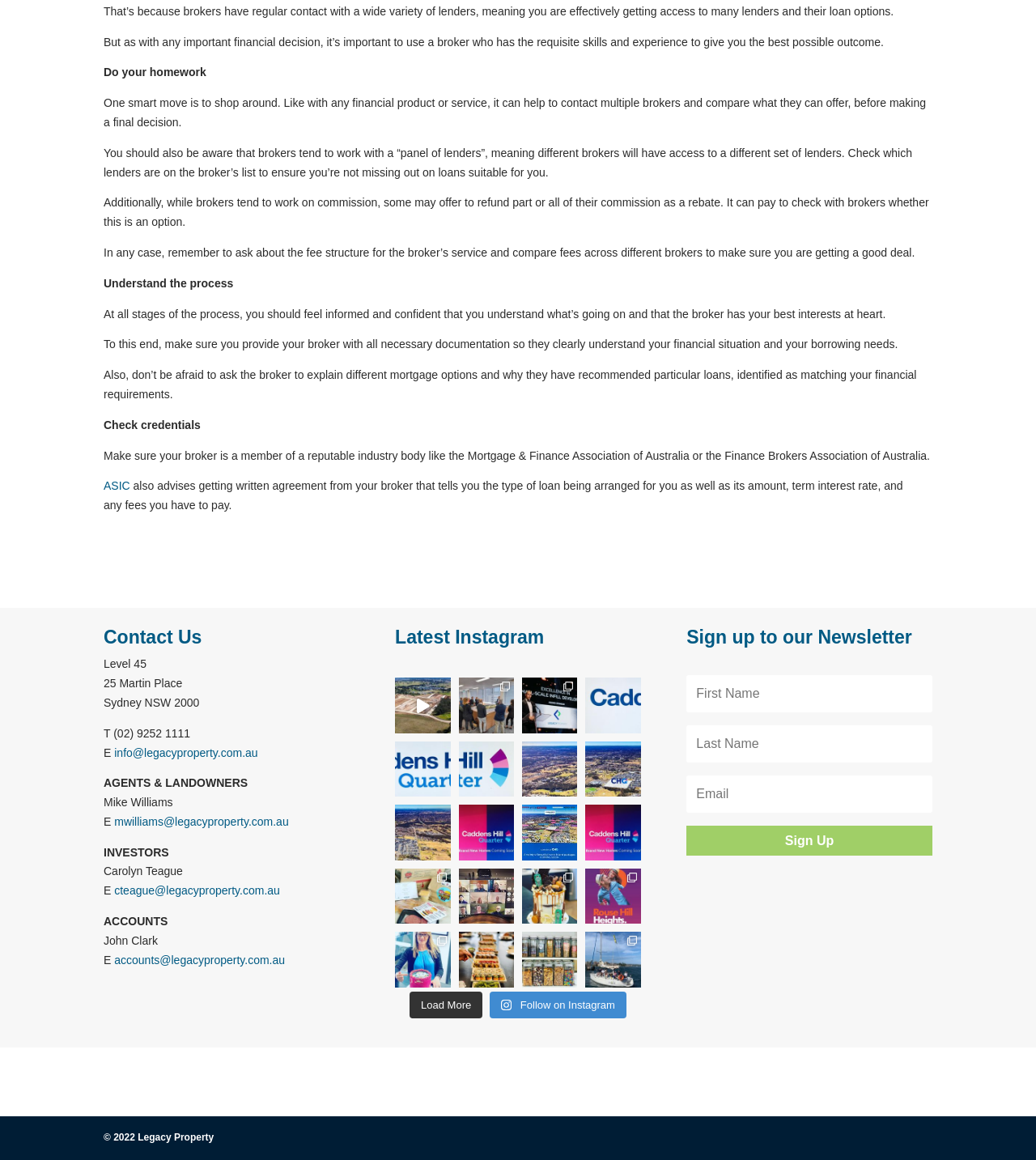Locate the bounding box coordinates for the element described below: "Connect at CHQ 🏘". The coordinates must be four float values between 0 and 1, formatted as [left, top, right, bottom].

[0.565, 0.584, 0.619, 0.632]